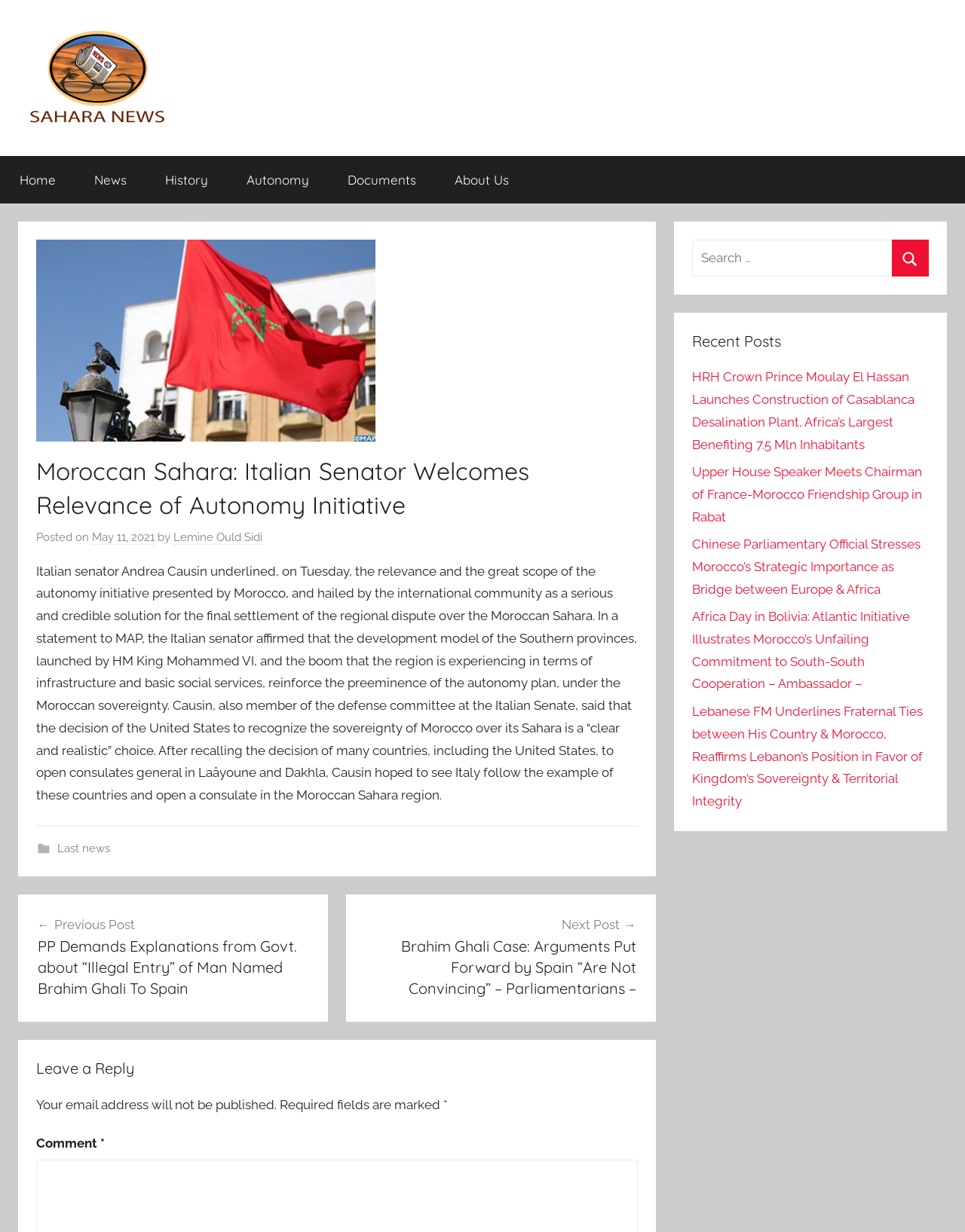Please identify the bounding box coordinates of the area I need to click to accomplish the following instruction: "Click on the 'Home' link".

[0.0, 0.126, 0.077, 0.165]